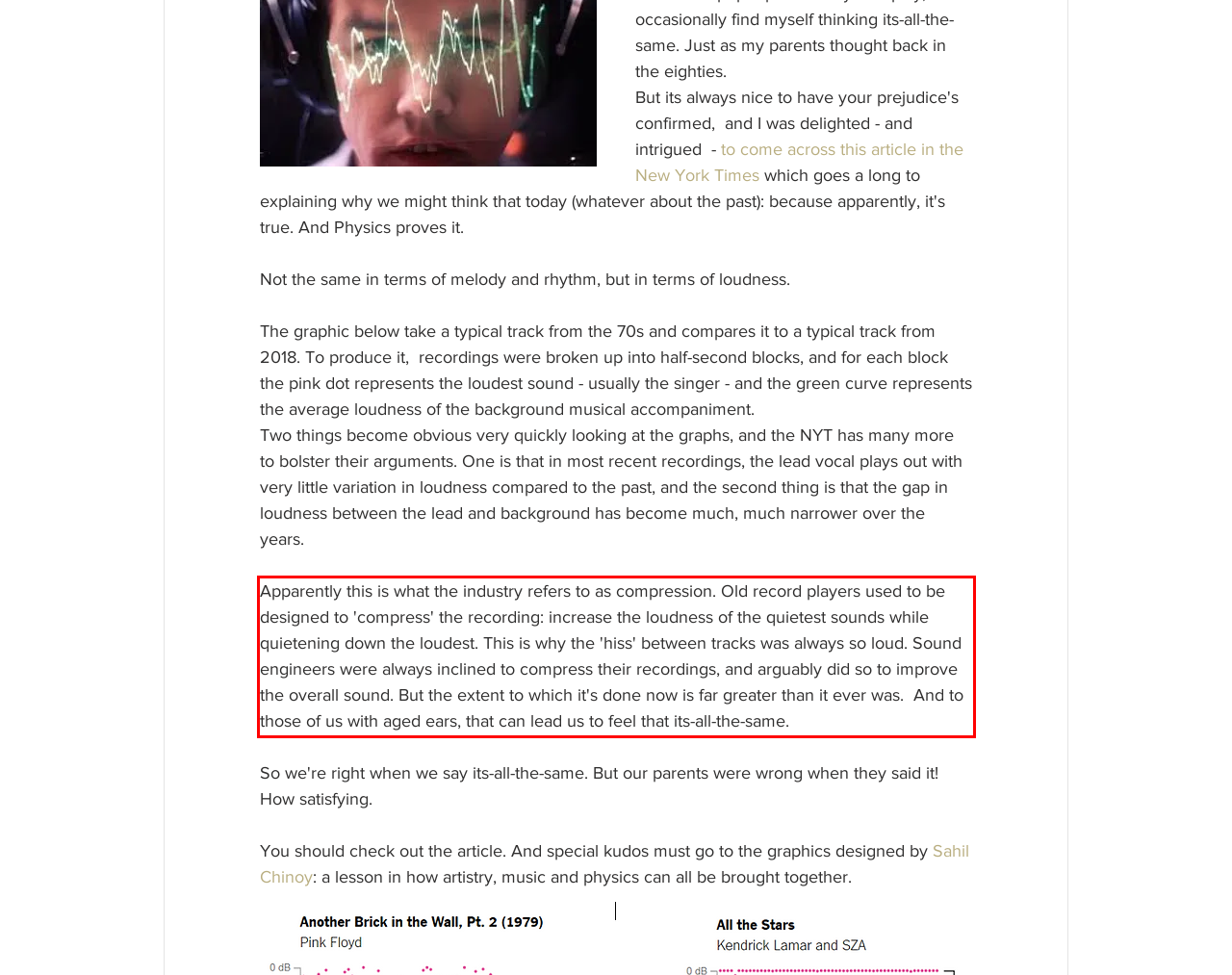Given a screenshot of a webpage with a red bounding box, please identify and retrieve the text inside the red rectangle.

Apparently this is what the industry refers to as compression. Old record players used to be designed to 'compress' the recording: increase the loudness of the quietest sounds while quietening down the loudest. This is why the 'hiss' between tracks was always so loud. Sound engineers were always inclined to compress their recordings, and arguably did so to improve the overall sound. But the extent to which it's done now is far greater than it ever was. And to those of us with aged ears, that can lead us to feel that its-all-the-same.